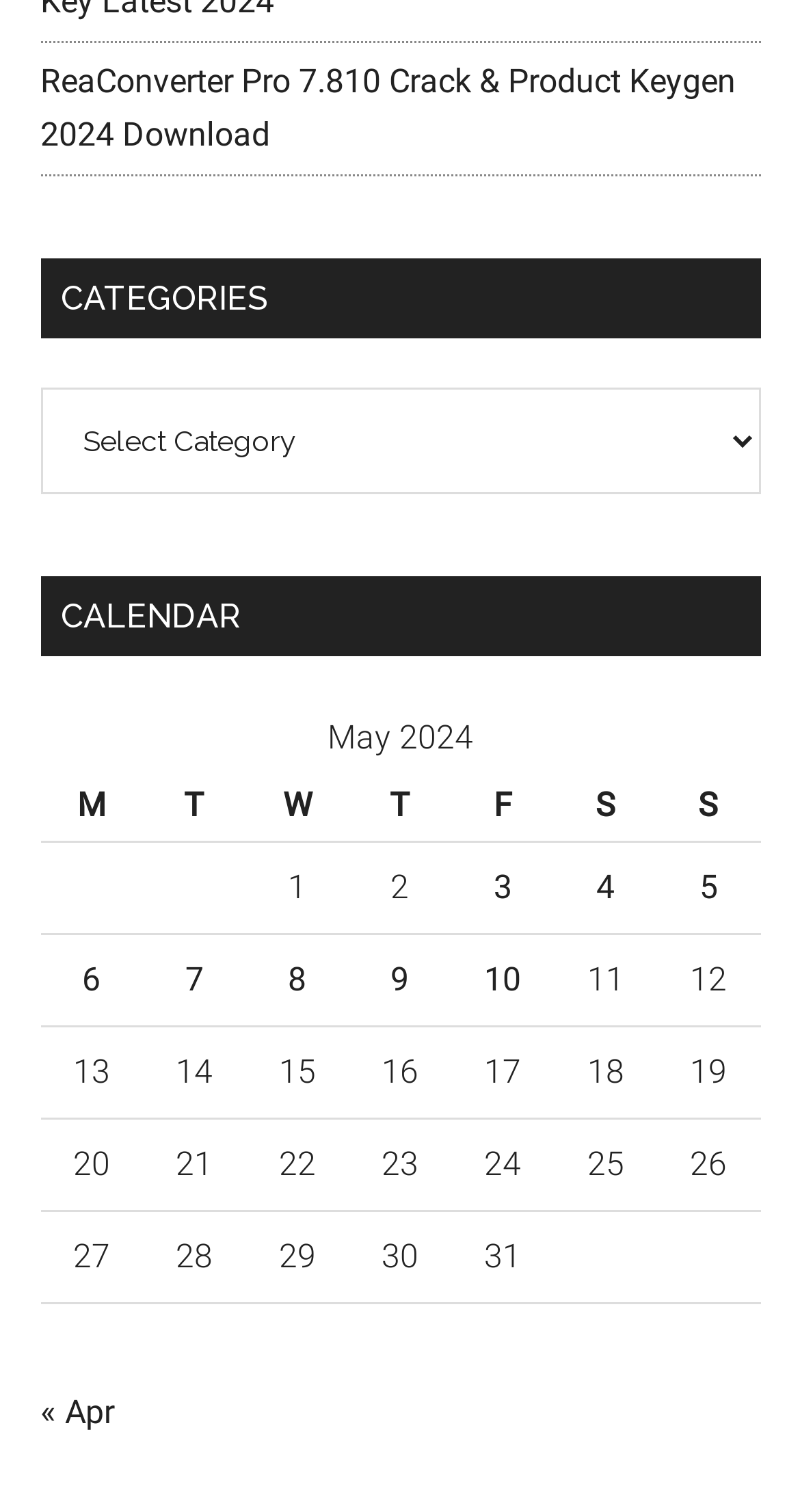Is there a previous month link?
Please give a detailed and thorough answer to the question, covering all relevant points.

I found a link element with the text '« Apr', which indicates that there is a previous month link available.